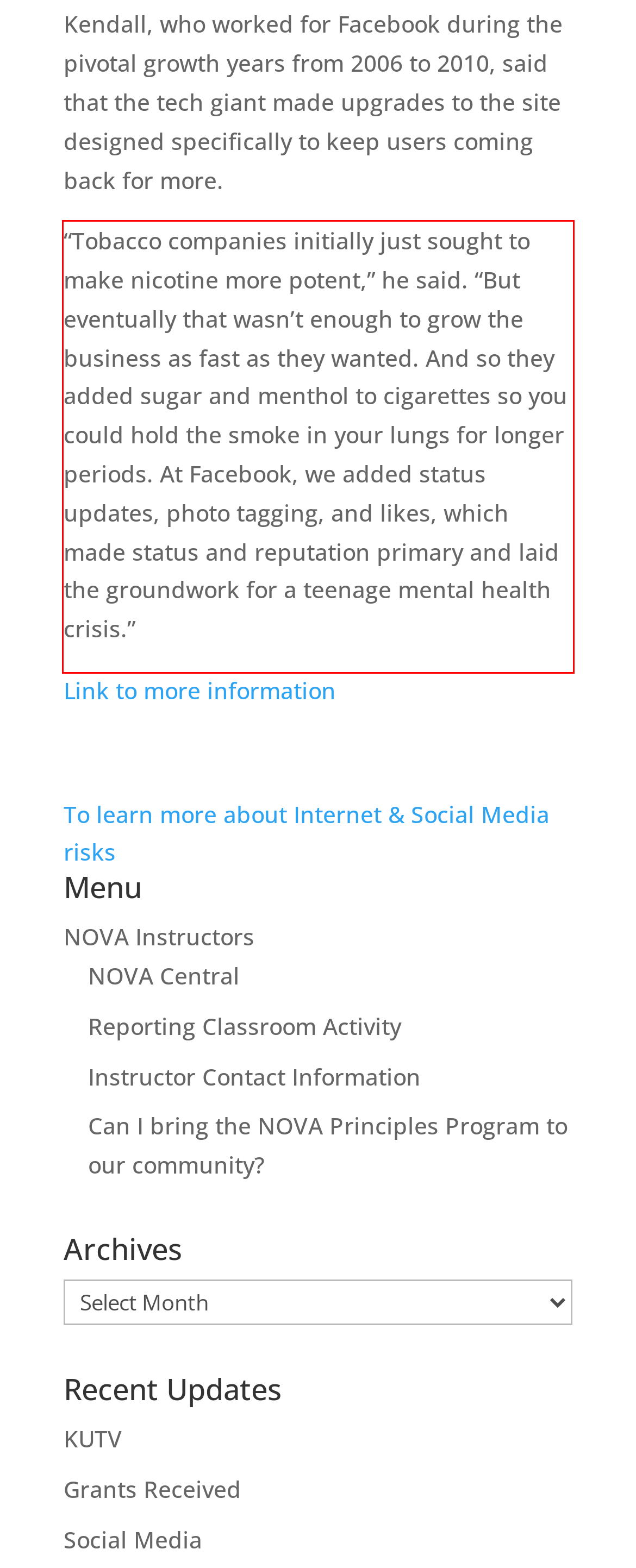Given a webpage screenshot, identify the text inside the red bounding box using OCR and extract it.

“Tobacco companies initially just sought to make nicotine more potent,” he said. “But eventually that wasn’t enough to grow the business as fast as they wanted. And so they added sugar and menthol to cigarettes so you could hold the smoke in your lungs for longer periods. At Facebook, we added status updates, photo tagging, and likes, which made status and reputation primary and laid the groundwork for a teenage mental health crisis.”